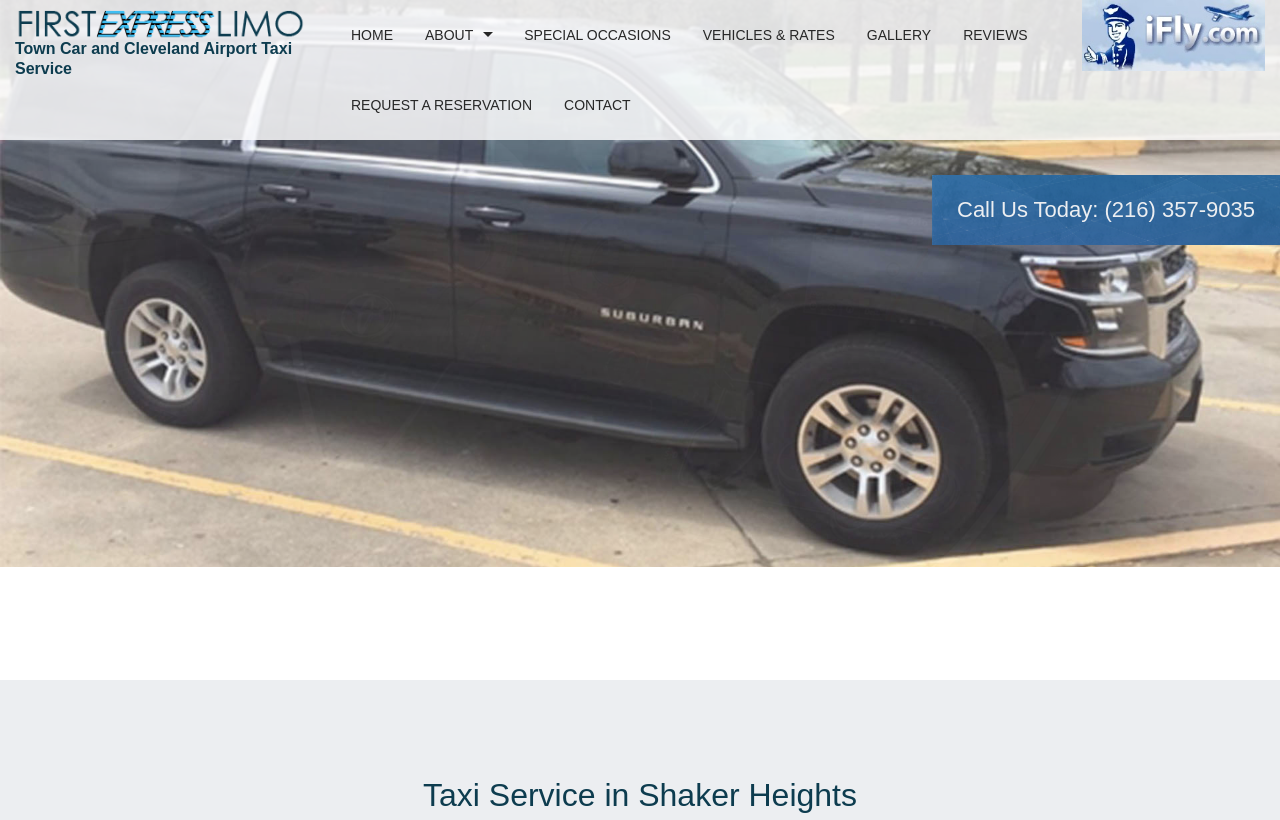What is the name of the airport mentioned on the webpage?
Using the image as a reference, deliver a detailed and thorough answer to the question.

I found the airport name by looking at the heading element 'Town Car and Cleveland Airport Taxi Service' located at the top of the webpage.